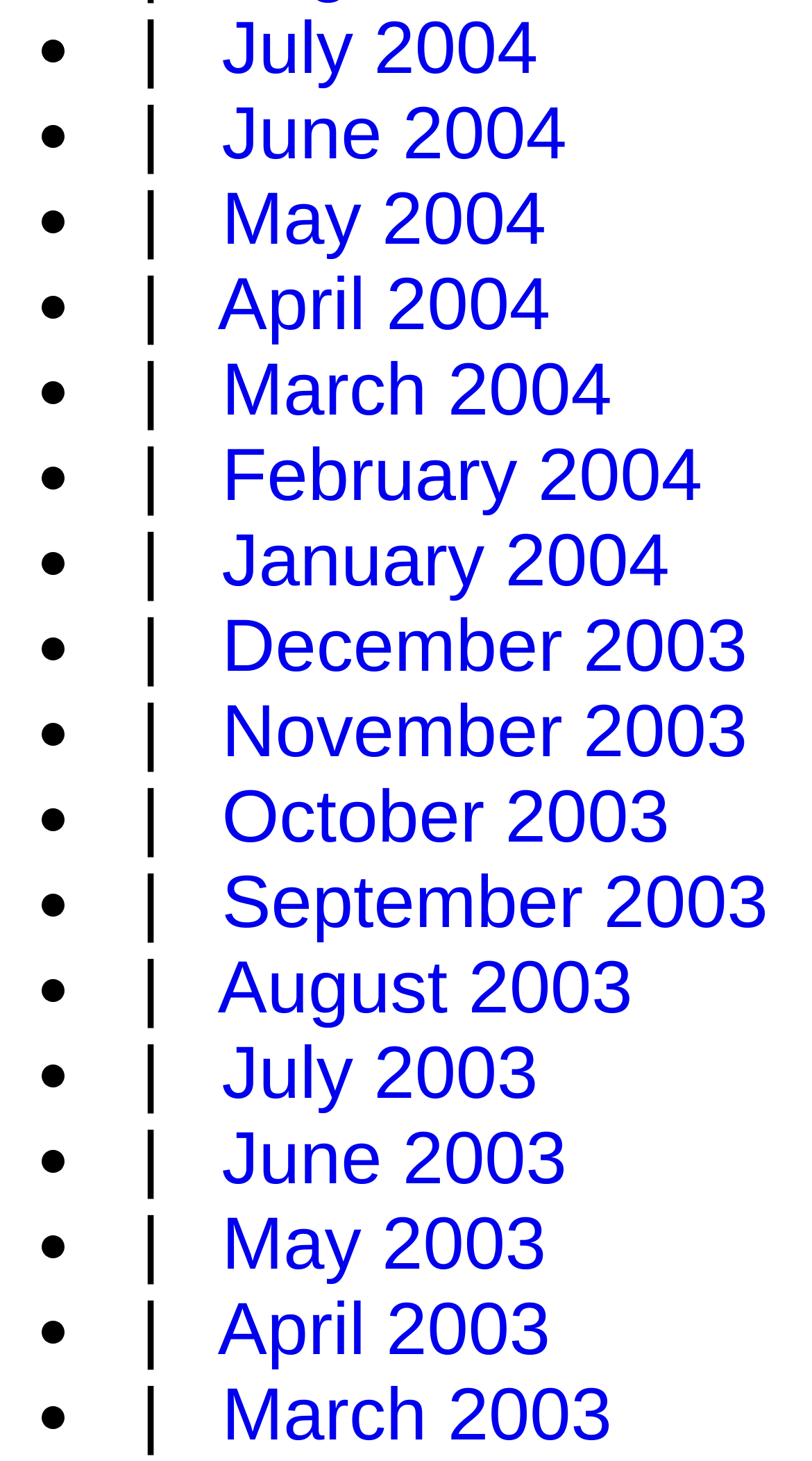What is the pattern of the list?
Utilize the information in the image to give a detailed answer to the question.

The list appears to be a collection of monthly archives, with each item representing a month and year, and the list is organized in reverse chronological order.